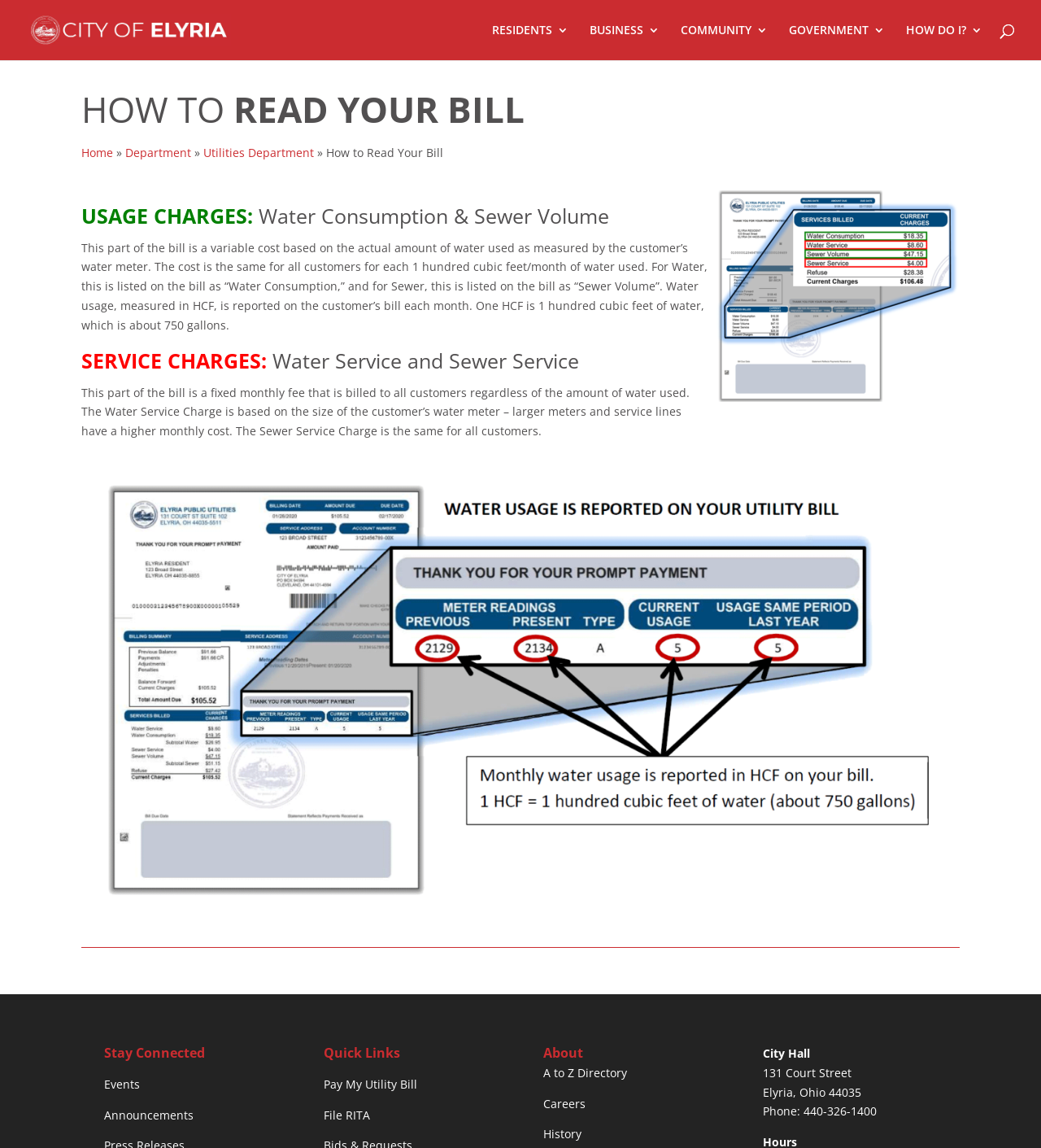Determine the coordinates of the bounding box that should be clicked to complete the instruction: "Go to Home page". The coordinates should be represented by four float numbers between 0 and 1: [left, top, right, bottom].

[0.078, 0.126, 0.109, 0.139]